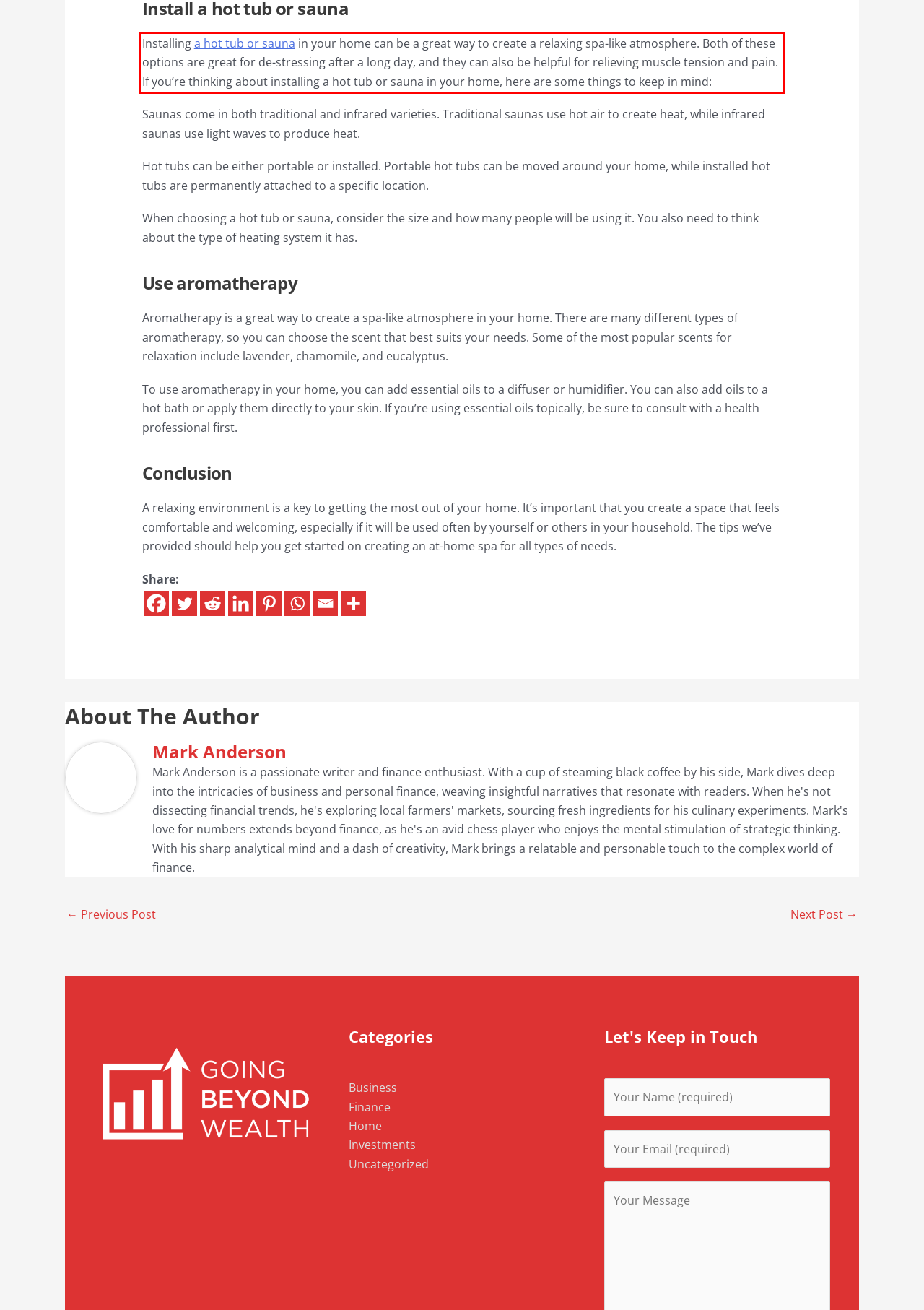With the given screenshot of a webpage, locate the red rectangle bounding box and extract the text content using OCR.

Installing a hot tub or sauna in your home can be a great way to create a relaxing spa-like atmosphere. Both of these options are great for de-stressing after a long day, and they can also be helpful for relieving muscle tension and pain. If you’re thinking about installing a hot tub or sauna in your home, here are some things to keep in mind: